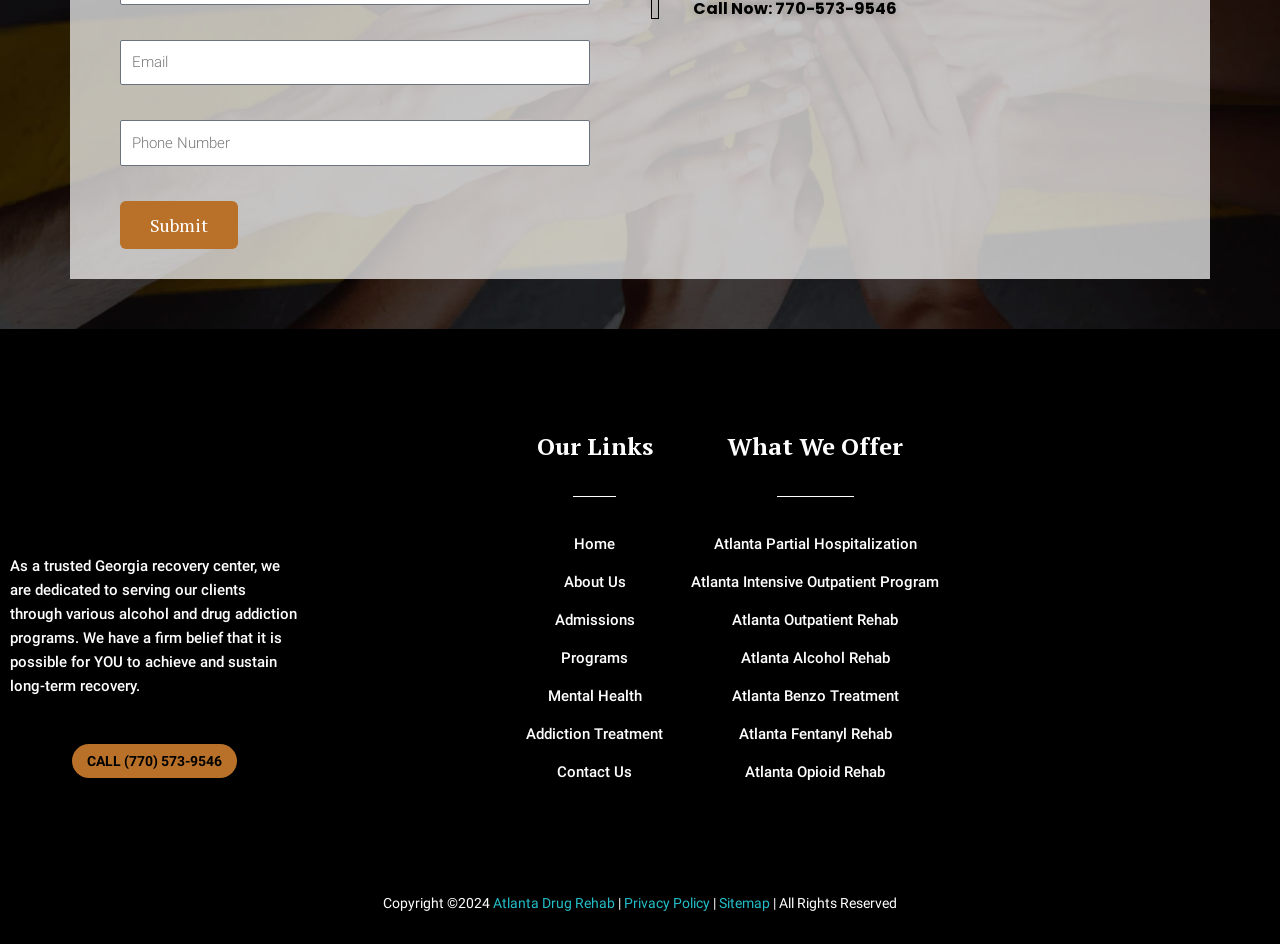Bounding box coordinates should be in the format (top-left x, top-left y, bottom-right x, bottom-right y) and all values should be floating point numbers between 0 and 1. Determine the bounding box coordinate for the UI element described as: Mental Health

[0.408, 0.724, 0.521, 0.75]